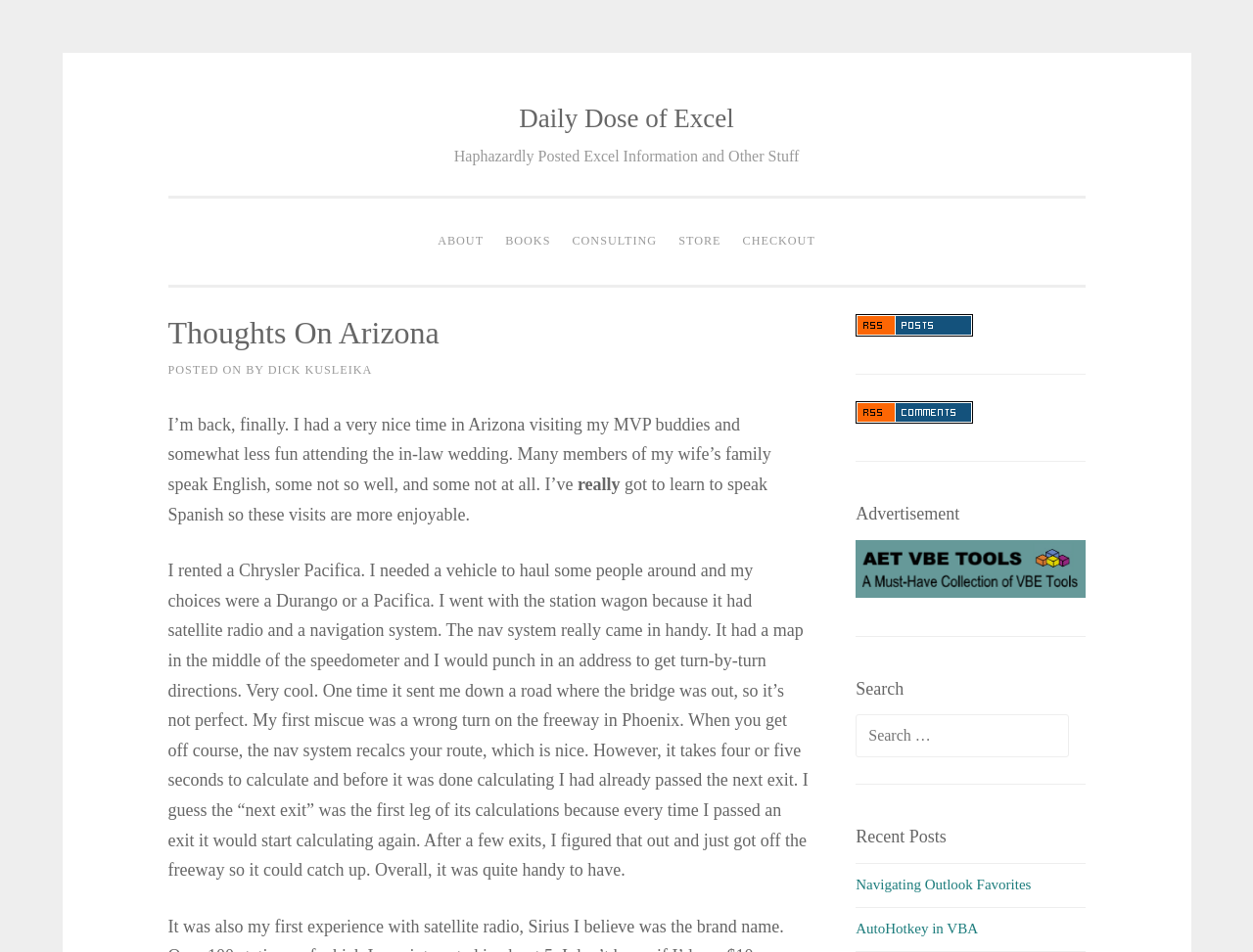Extract the primary heading text from the webpage.

Daily Dose of Excel